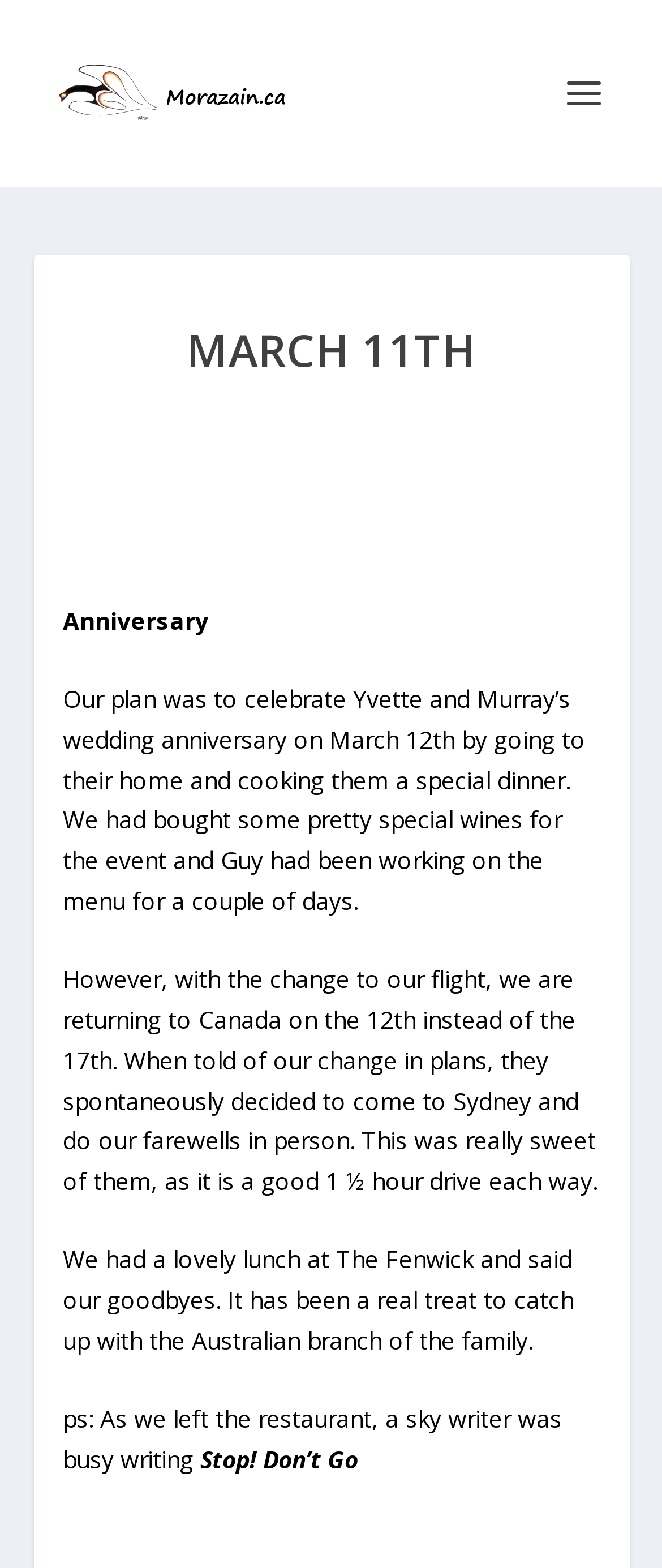What was Guy working on for a couple of days?
Look at the image and respond with a single word or a short phrase.

Menu